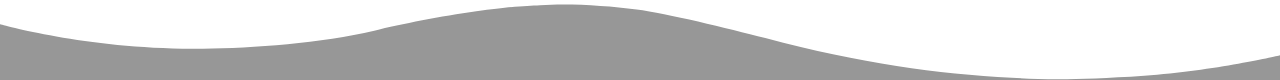Use a single word or phrase to answer the question:
What functionalities are emphasized by the accompanying text?

Attendance tracking, employee management, and automated reporting